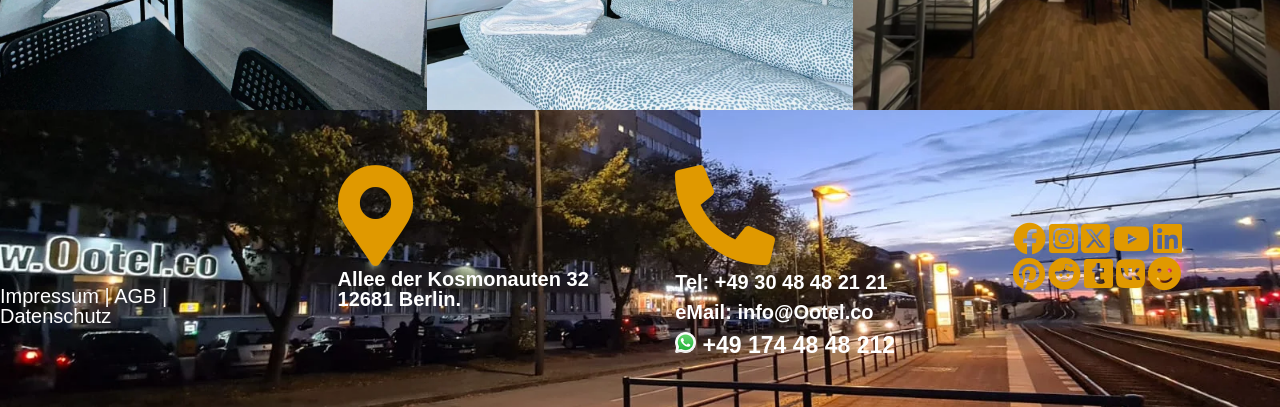Please identify the coordinates of the bounding box that should be clicked to fulfill this instruction: "View contact information".

[0.527, 0.669, 0.736, 0.743]